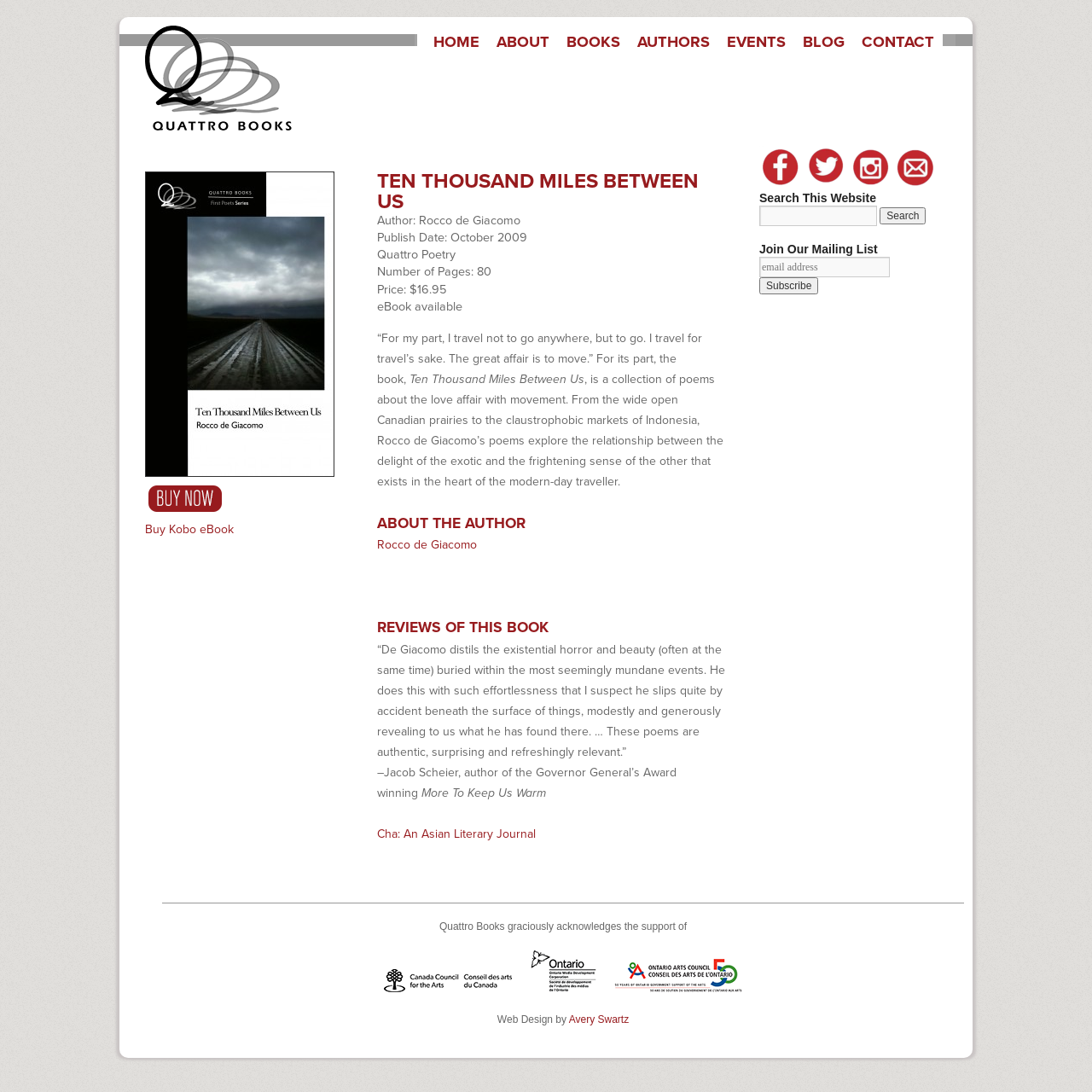What is the publisher of this book?
Give a comprehensive and detailed explanation for the question.

The publisher's name can be found in the static text element with the text 'Quattro Poetry'.